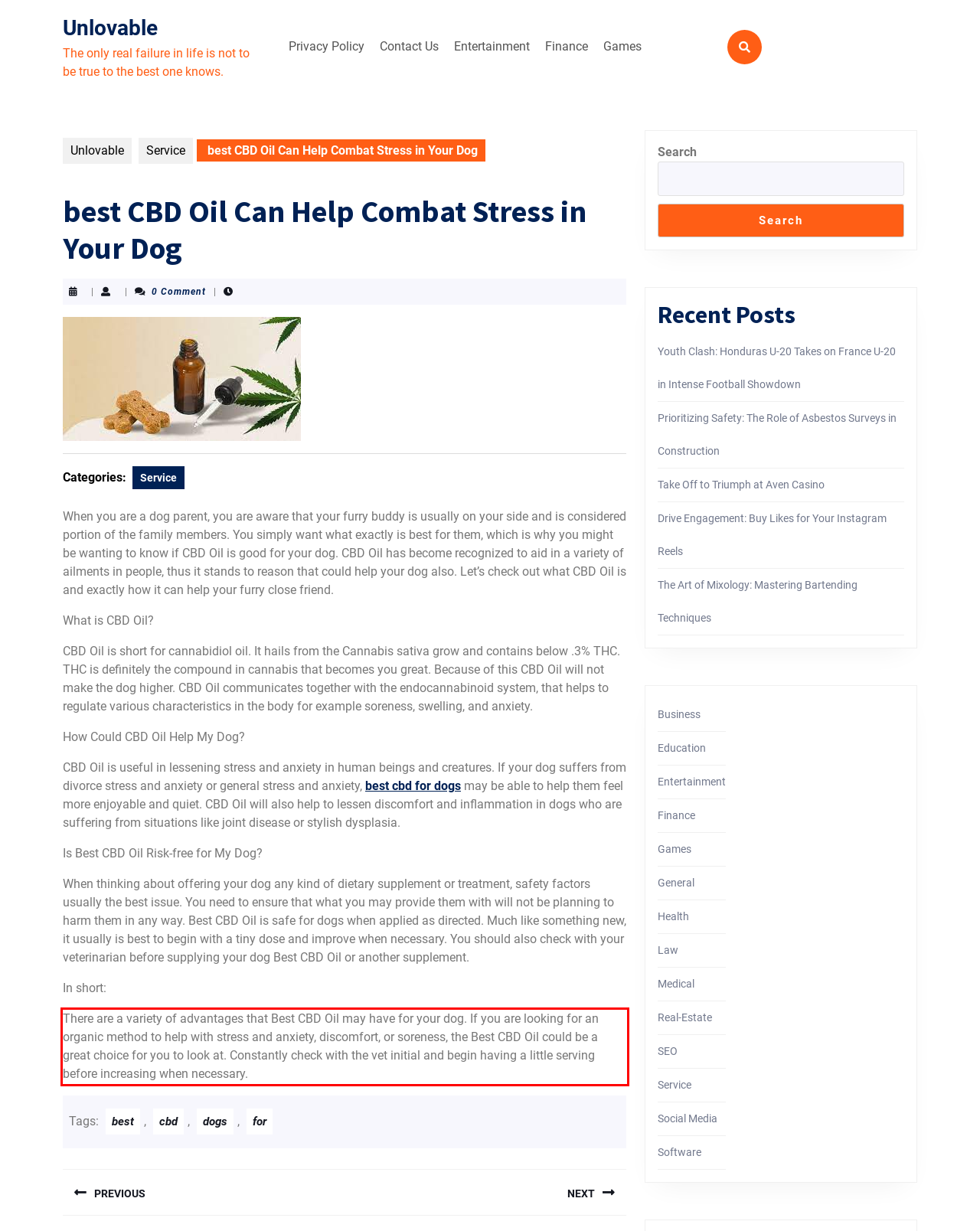Please perform OCR on the UI element surrounded by the red bounding box in the given webpage screenshot and extract its text content.

There are a variety of advantages that Best CBD Oil may have for your dog. If you are looking for an organic method to help with stress and anxiety, discomfort, or soreness, the Best CBD Oil could be a great choice for you to look at. Constantly check with the vet initial and begin having a little serving before increasing when necessary.